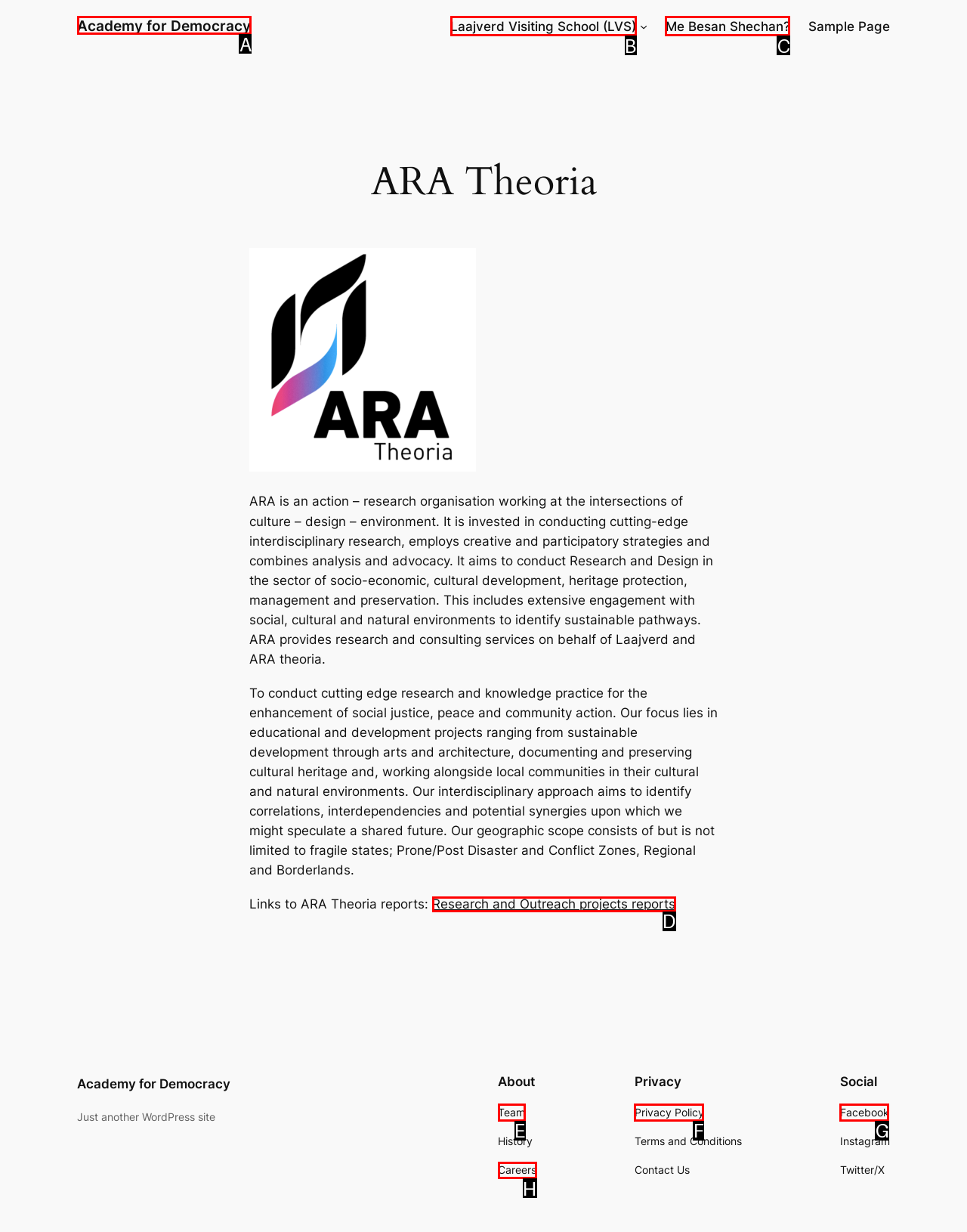Provide the letter of the HTML element that you need to click on to perform the task: Visit Academy for Democracy.
Answer with the letter corresponding to the correct option.

A